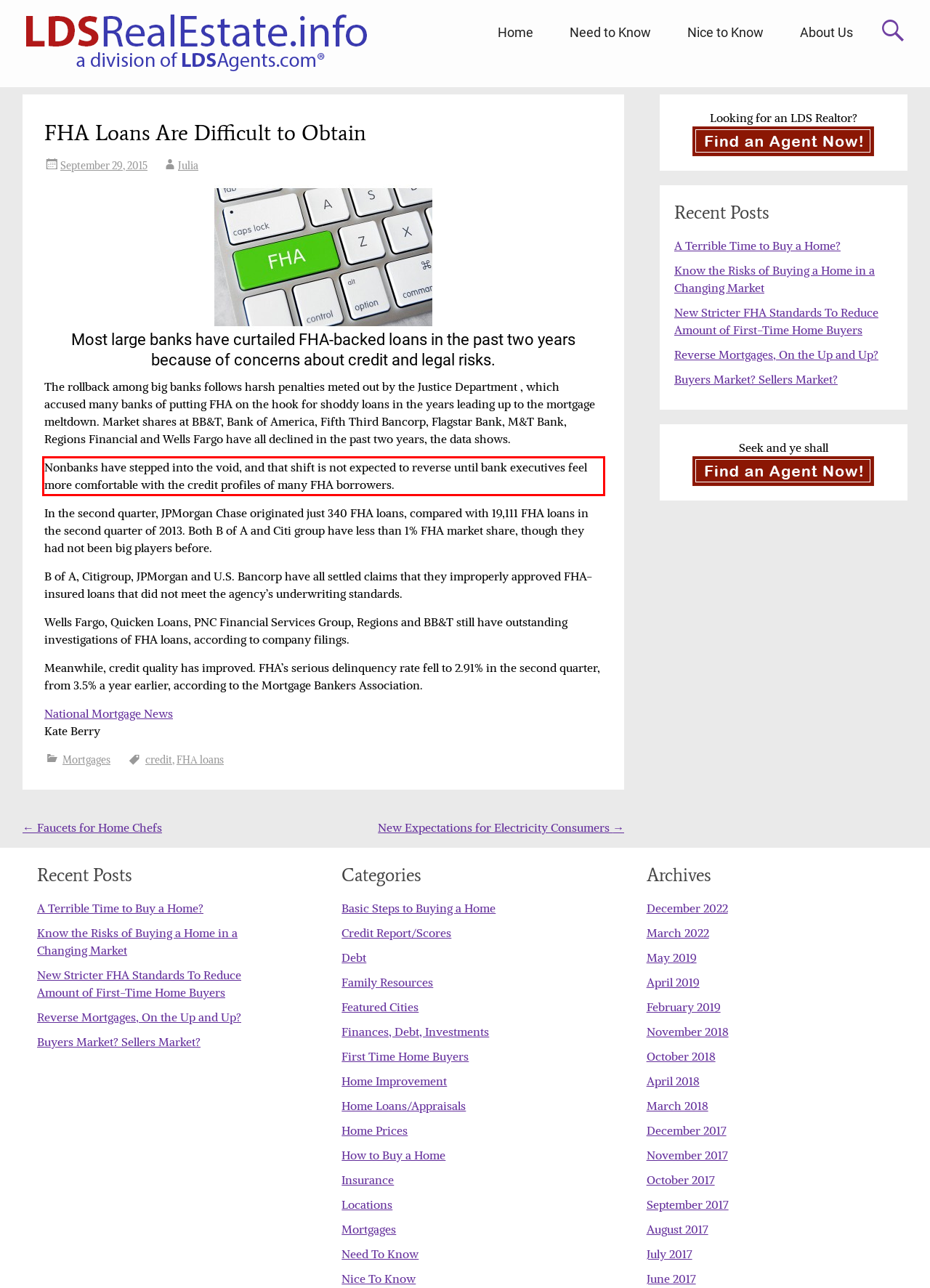Given a screenshot of a webpage, locate the red bounding box and extract the text it encloses.

Nonbanks have stepped into the void, and that shift is not expected to reverse until bank executives feel more comfortable with the credit profiles of many FHA borrowers.